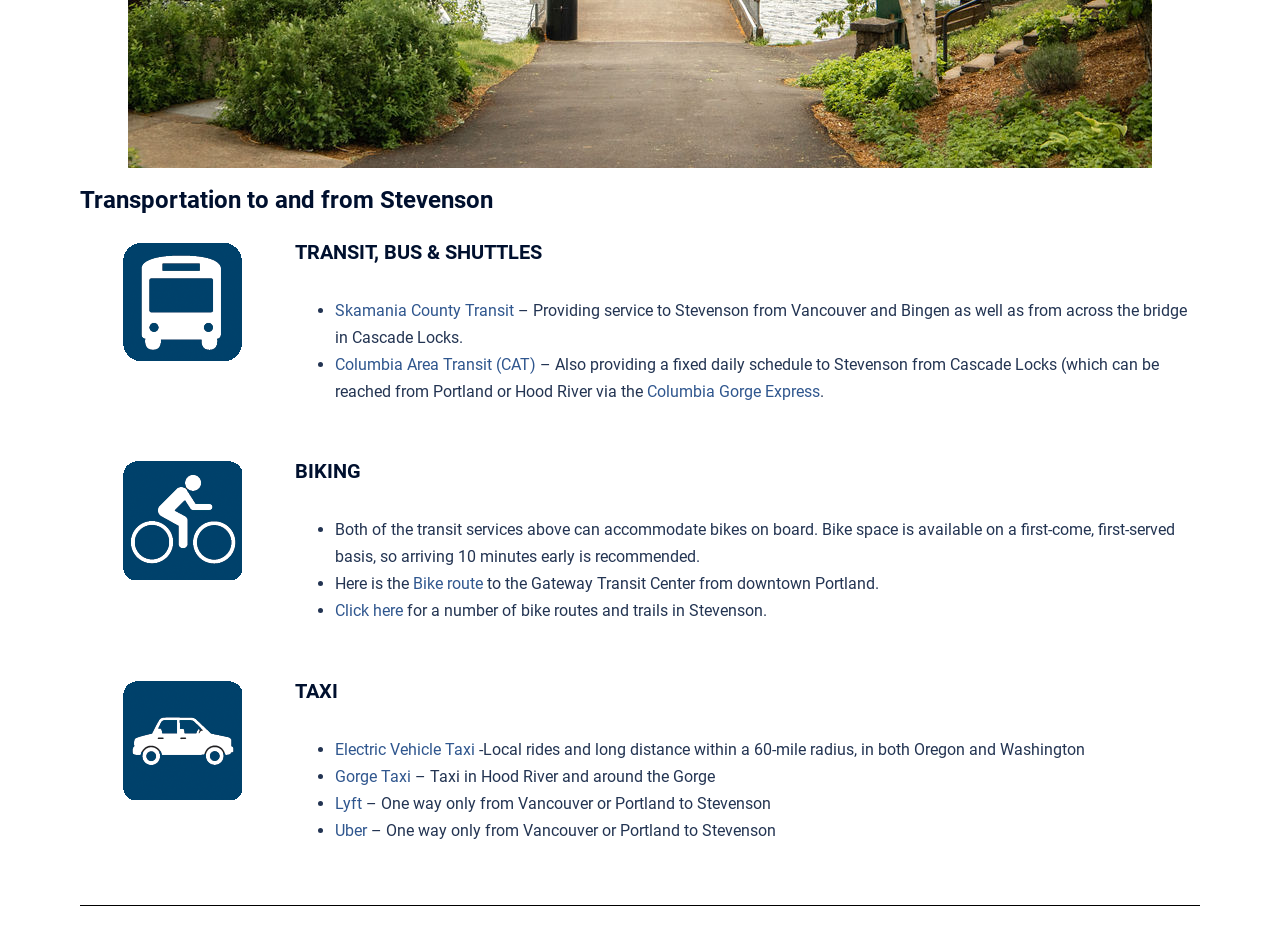Please provide the bounding box coordinate of the region that matches the element description: Bike route. Coordinates should be in the format (top-left x, top-left y, bottom-right x, bottom-right y) and all values should be between 0 and 1.

[0.323, 0.617, 0.378, 0.637]